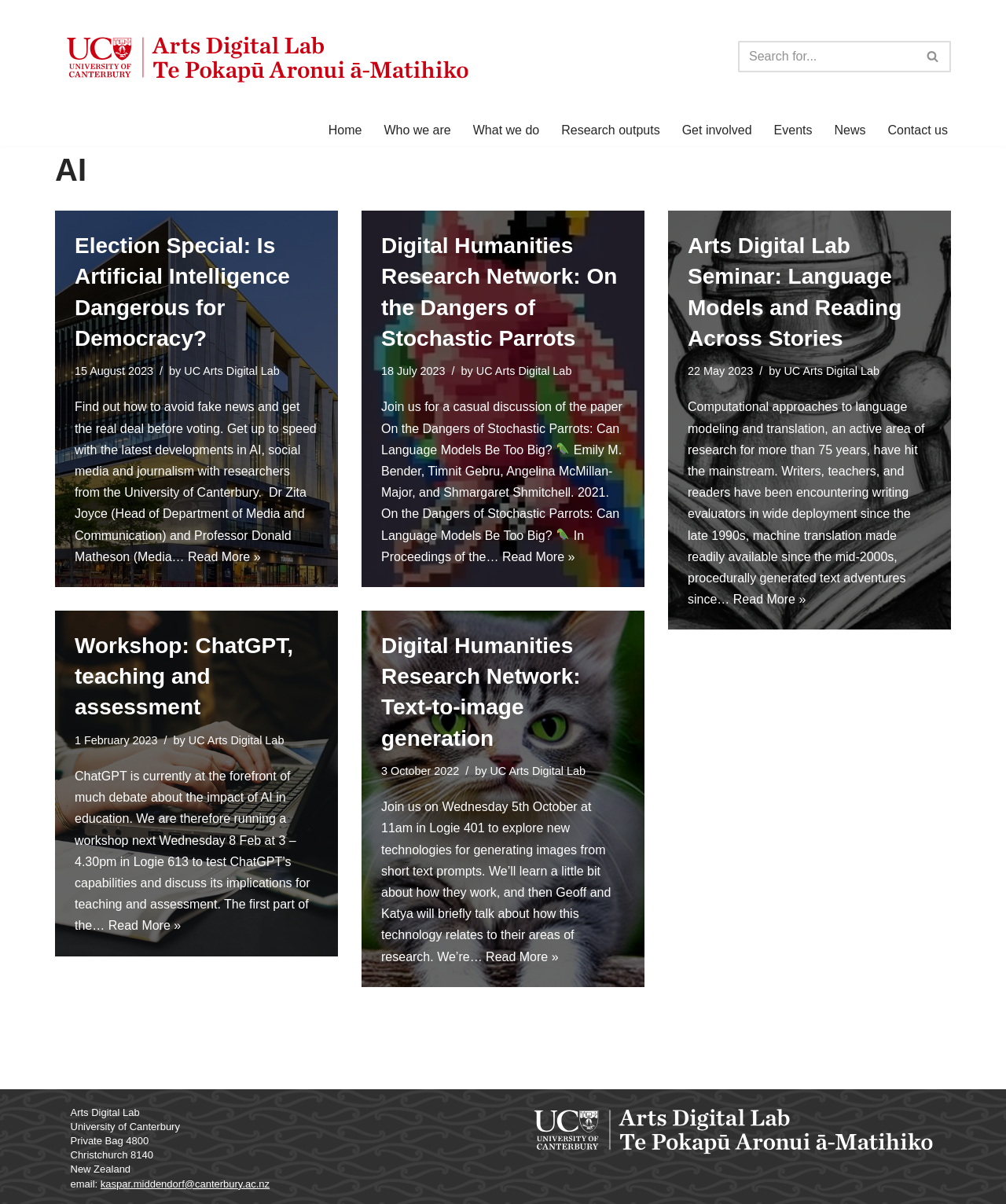Answer the question briefly using a single word or phrase: 
What is the name of the university associated with the lab?

University of Canterbury